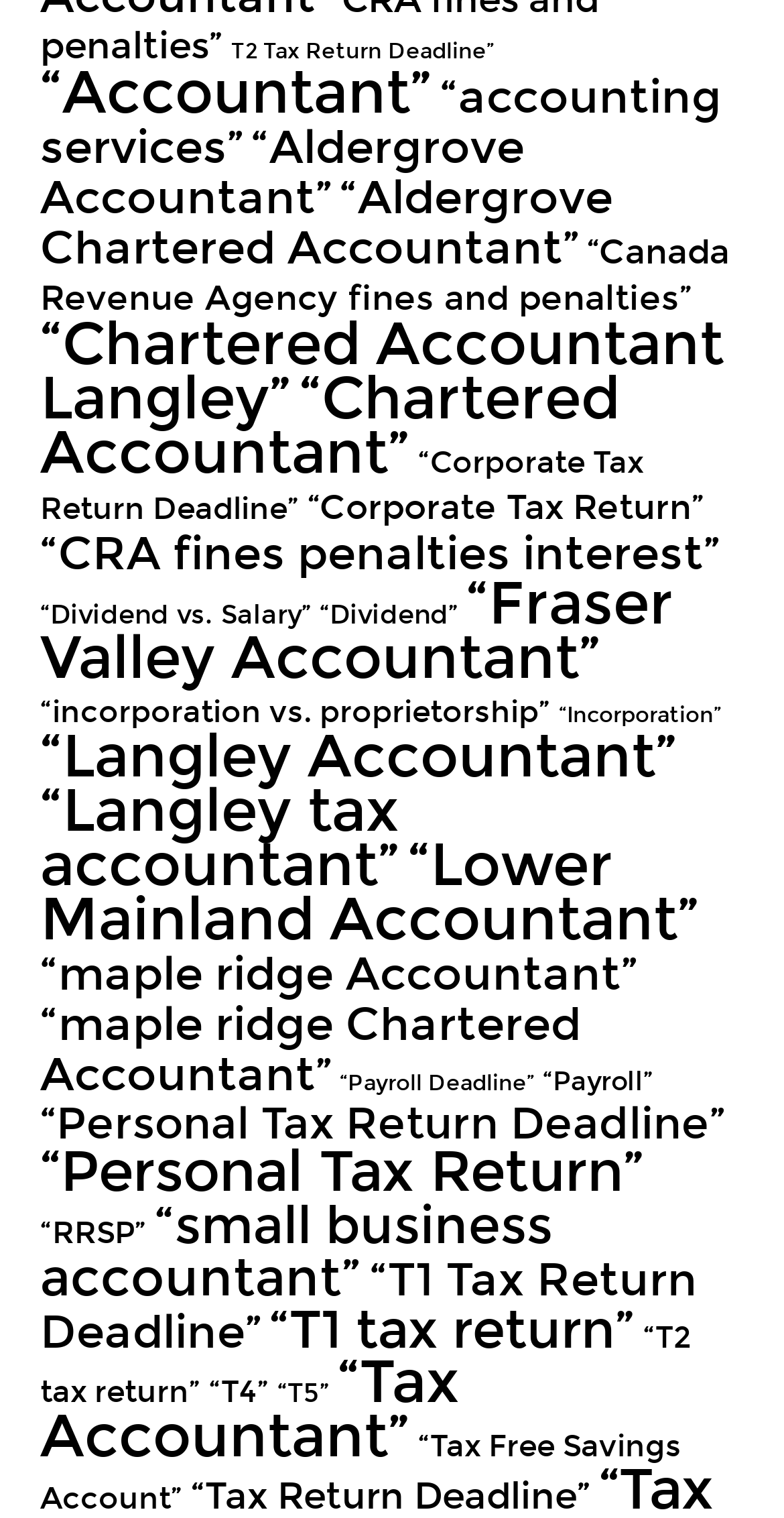Can you find the bounding box coordinates for the element to click on to achieve the instruction: "Click the contact us link"?

None